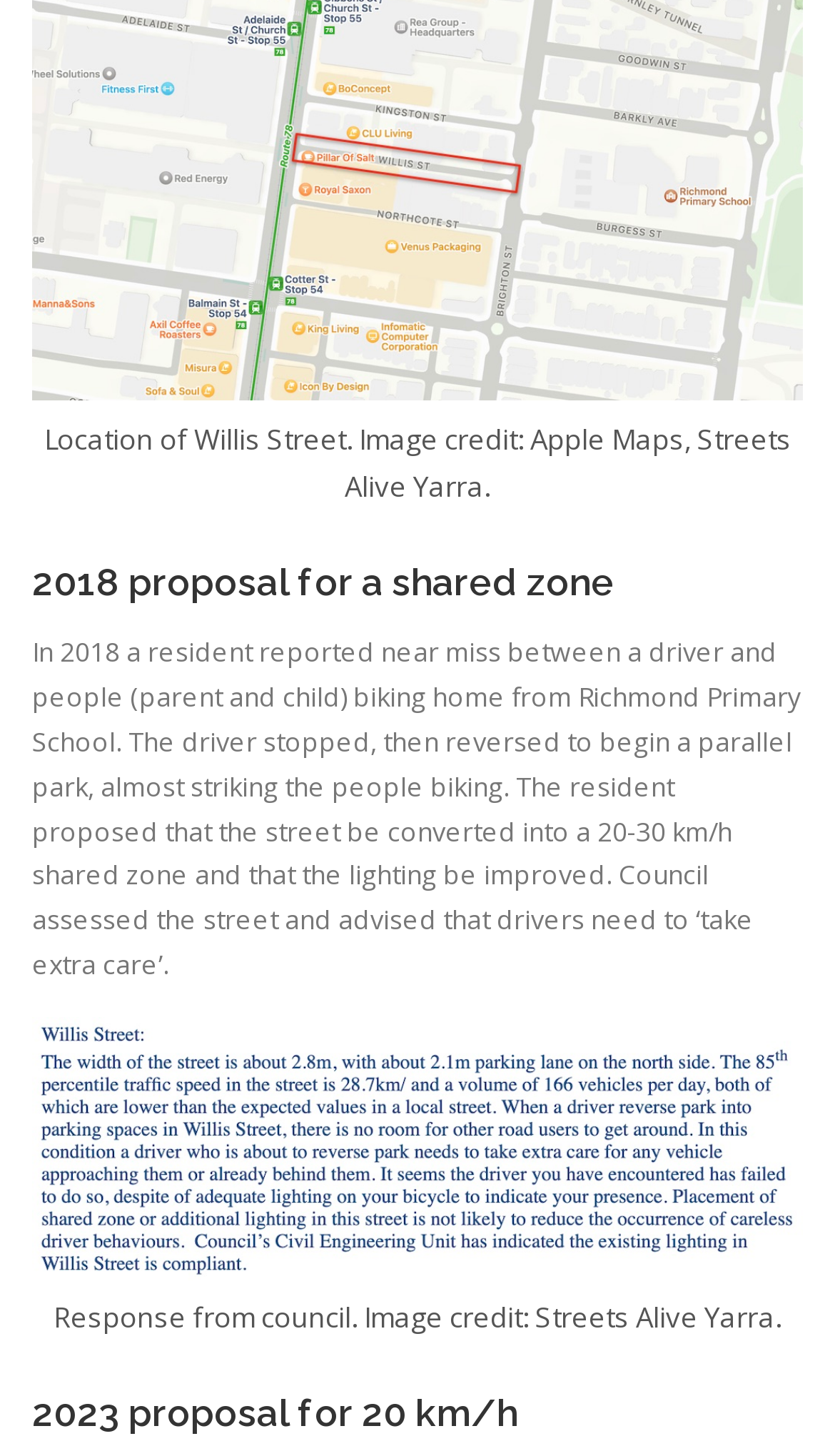Provide the bounding box coordinates for the UI element that is described by this text: "Rivers and creeks". The coordinates should be in the form of four float numbers between 0 and 1: [left, top, right, bottom].

[0.251, 0.175, 0.664, 0.238]